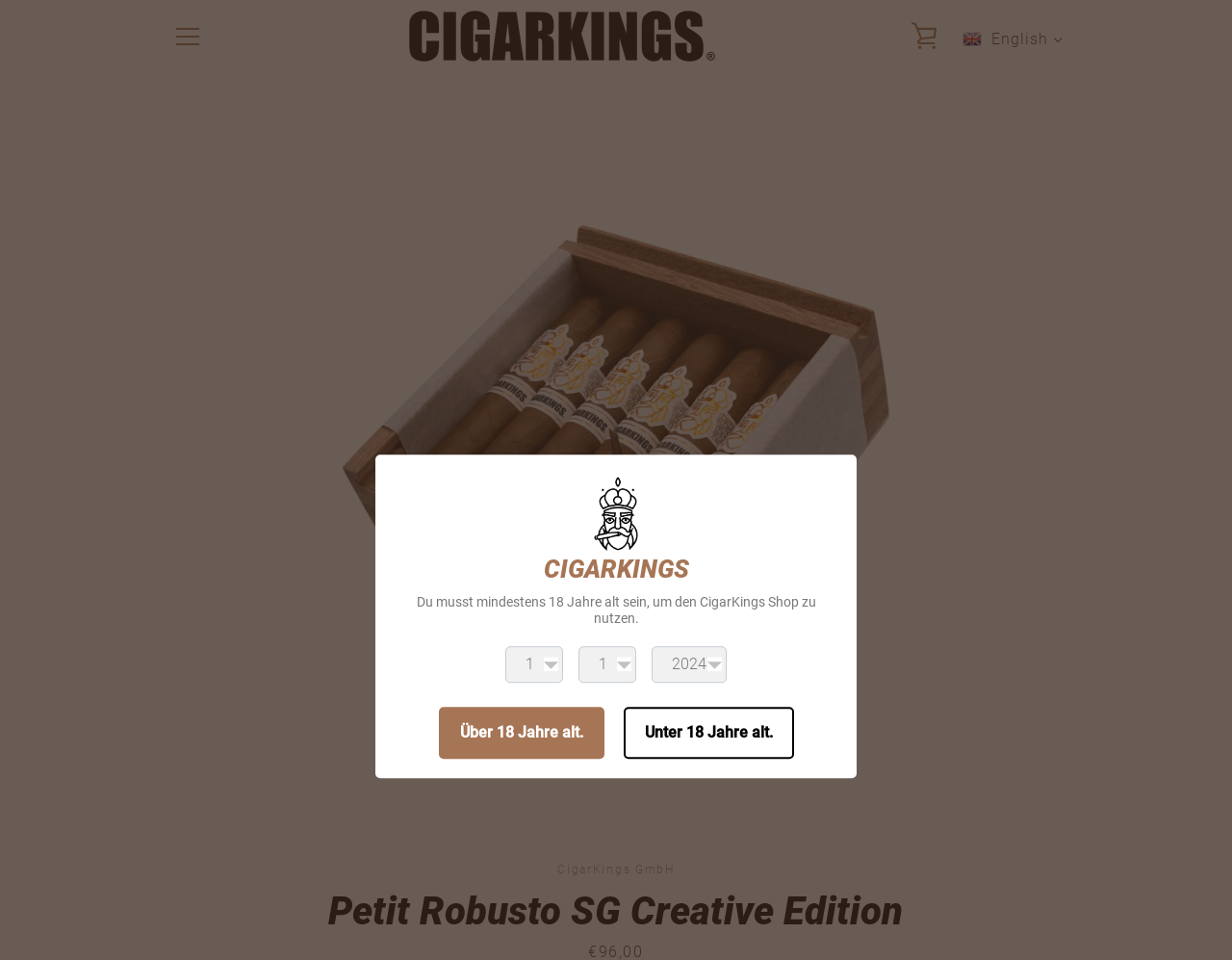Determine the bounding box coordinates of the clickable element to achieve the following action: 'View the CigarKings Logo'. Provide the coordinates as four float values between 0 and 1, formatted as [left, top, right, bottom].

[0.321, 0.01, 0.582, 0.065]